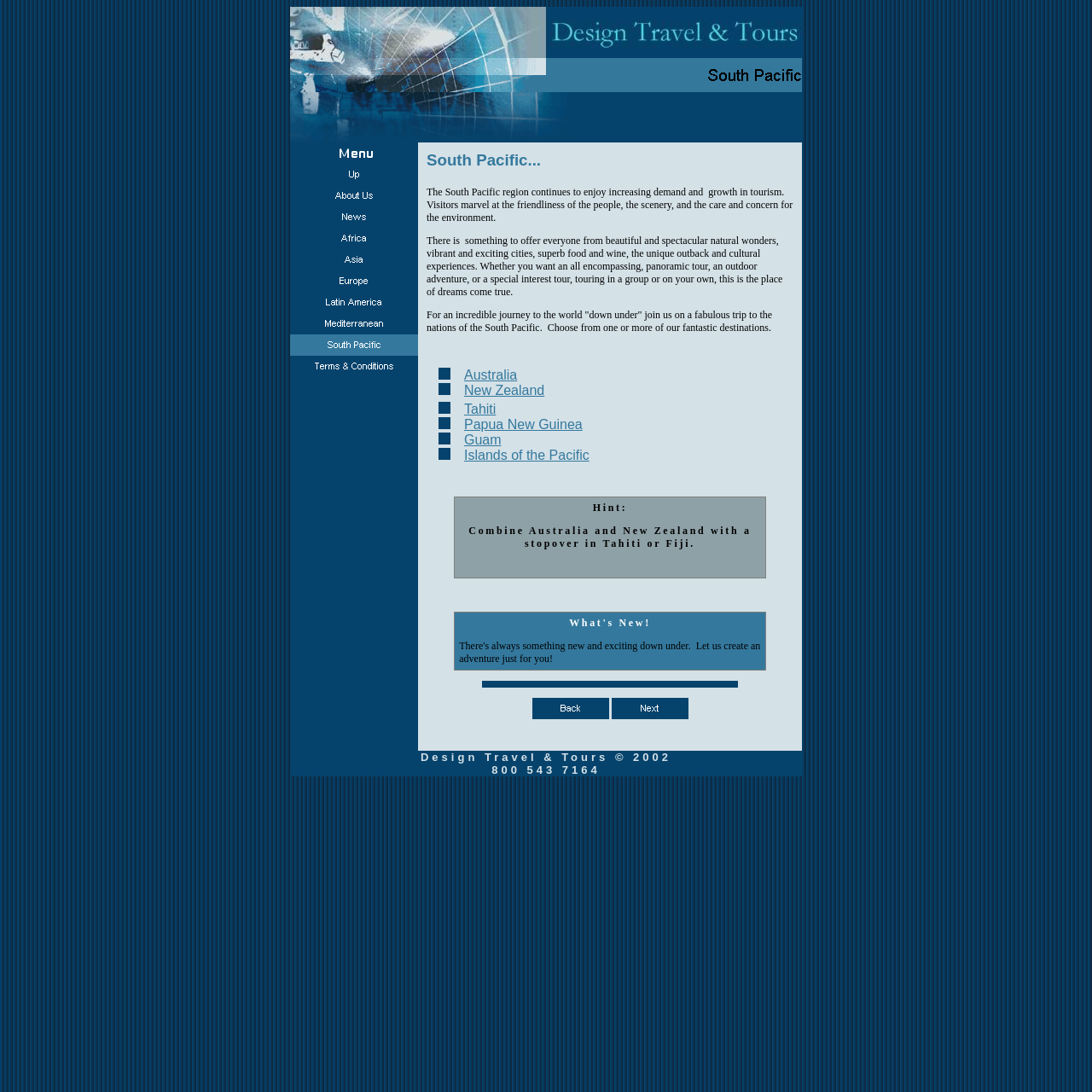What type of experiences are offered in the South Pacific?
Please respond to the question with as much detail as possible.

The webpage mentions that the South Pacific region offers various experiences, including outdoor adventures, cultural experiences, and special interest tours. These experiences are part of the tourism attractions in the region.